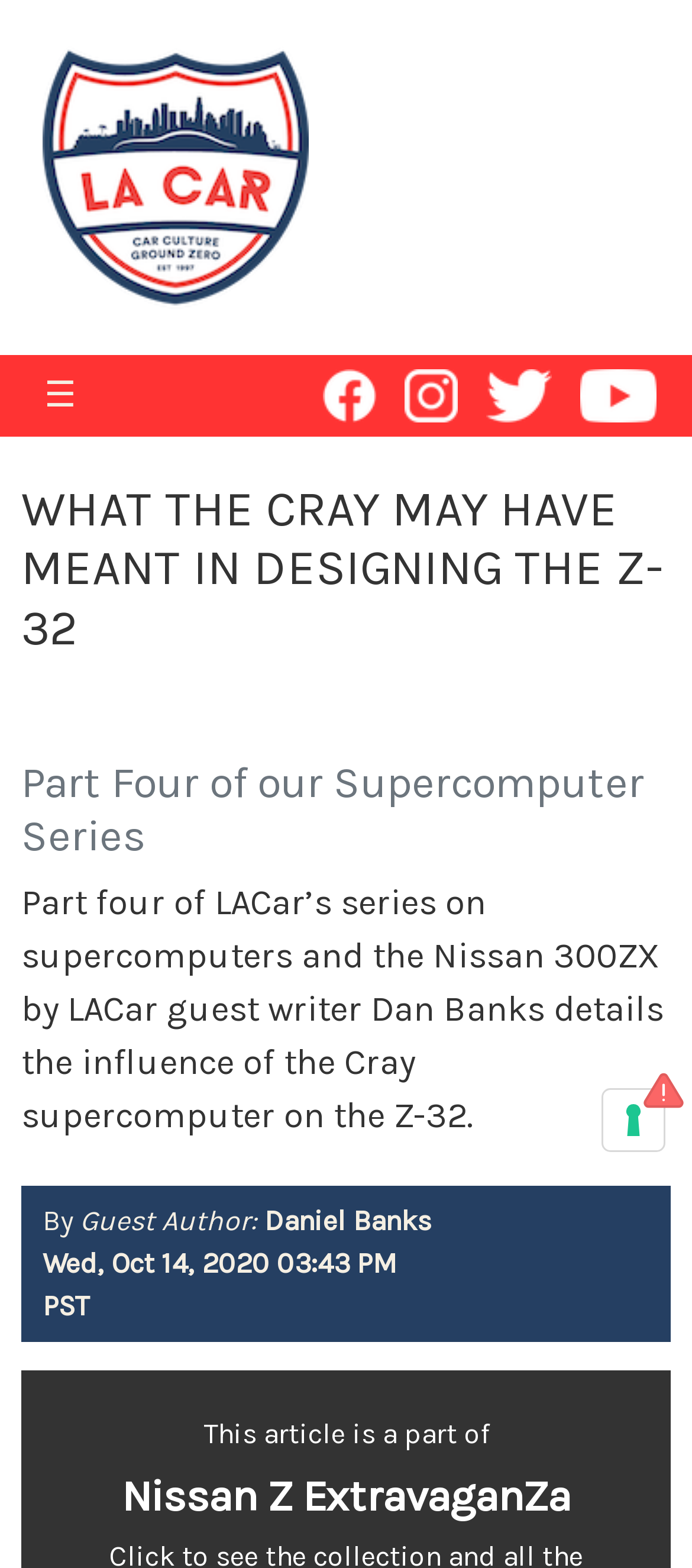Using the webpage screenshot and the element description ☰, determine the bounding box coordinates. Specify the coordinates in the format (top-left x, top-left y, bottom-right x, bottom-right y) with values ranging from 0 to 1.

[0.031, 0.235, 0.144, 0.269]